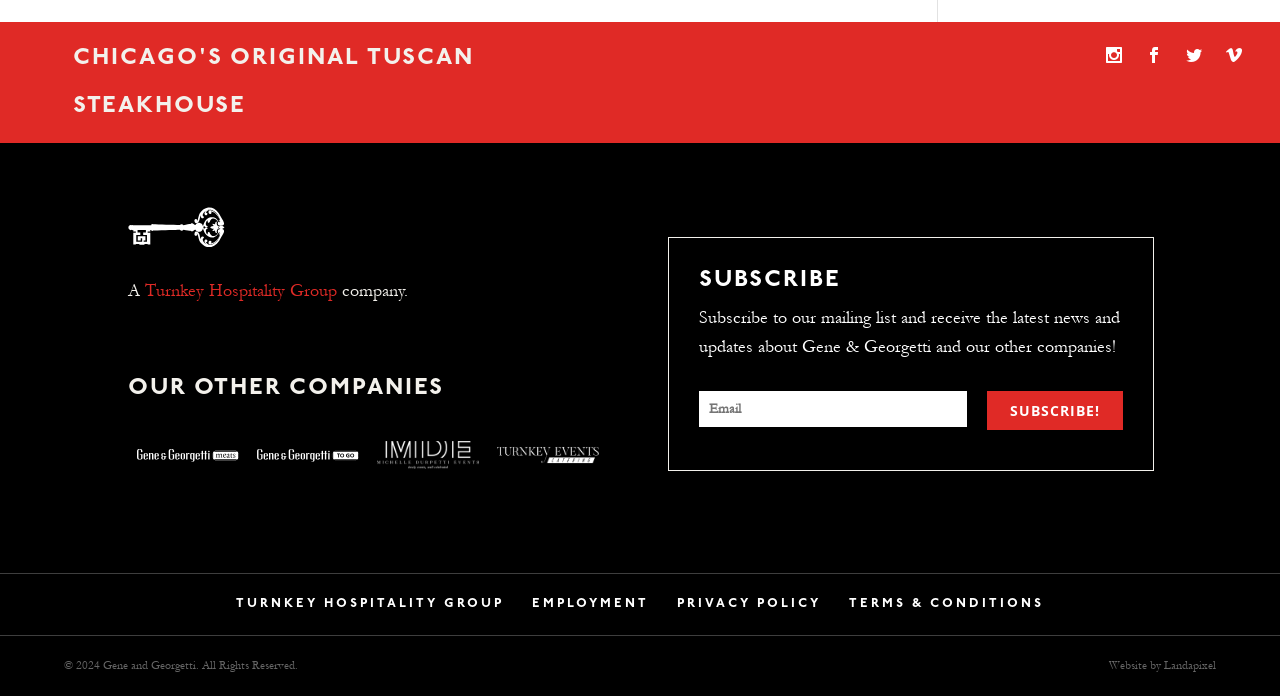What is the copyright year?
Please answer the question as detailed as possible based on the image.

The copyright year can be found in the static text element '© 2024 Gene and Georgetti. All Rights Reserved.' at the bottom of the webpage.